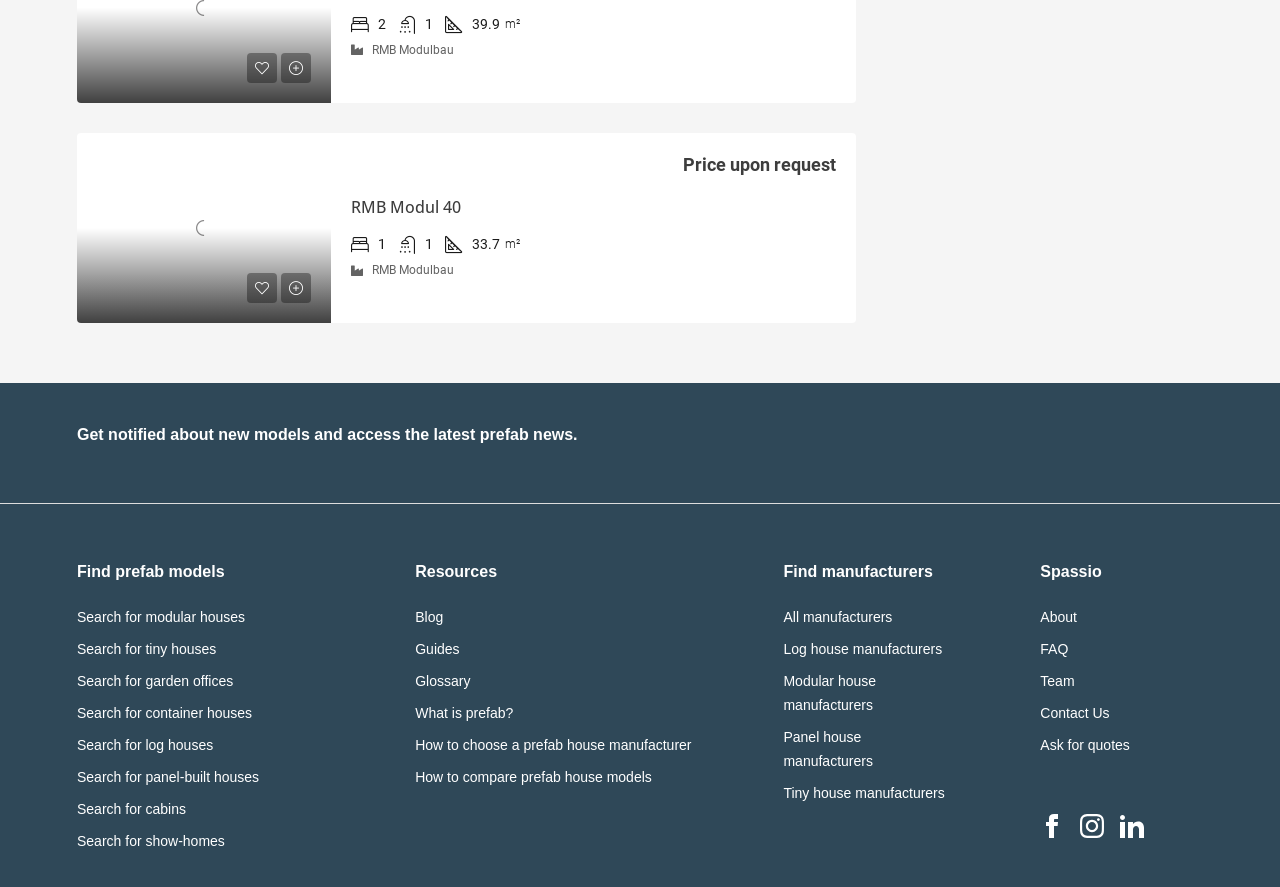How many types of prefab houses can I search for?
Please provide a detailed and thorough answer to the question.

I found the answer by looking at the links under the heading 'Find prefab models'. There are 8 links, each corresponding to a different type of prefab house, such as modular houses, tiny houses, garden offices, etc.